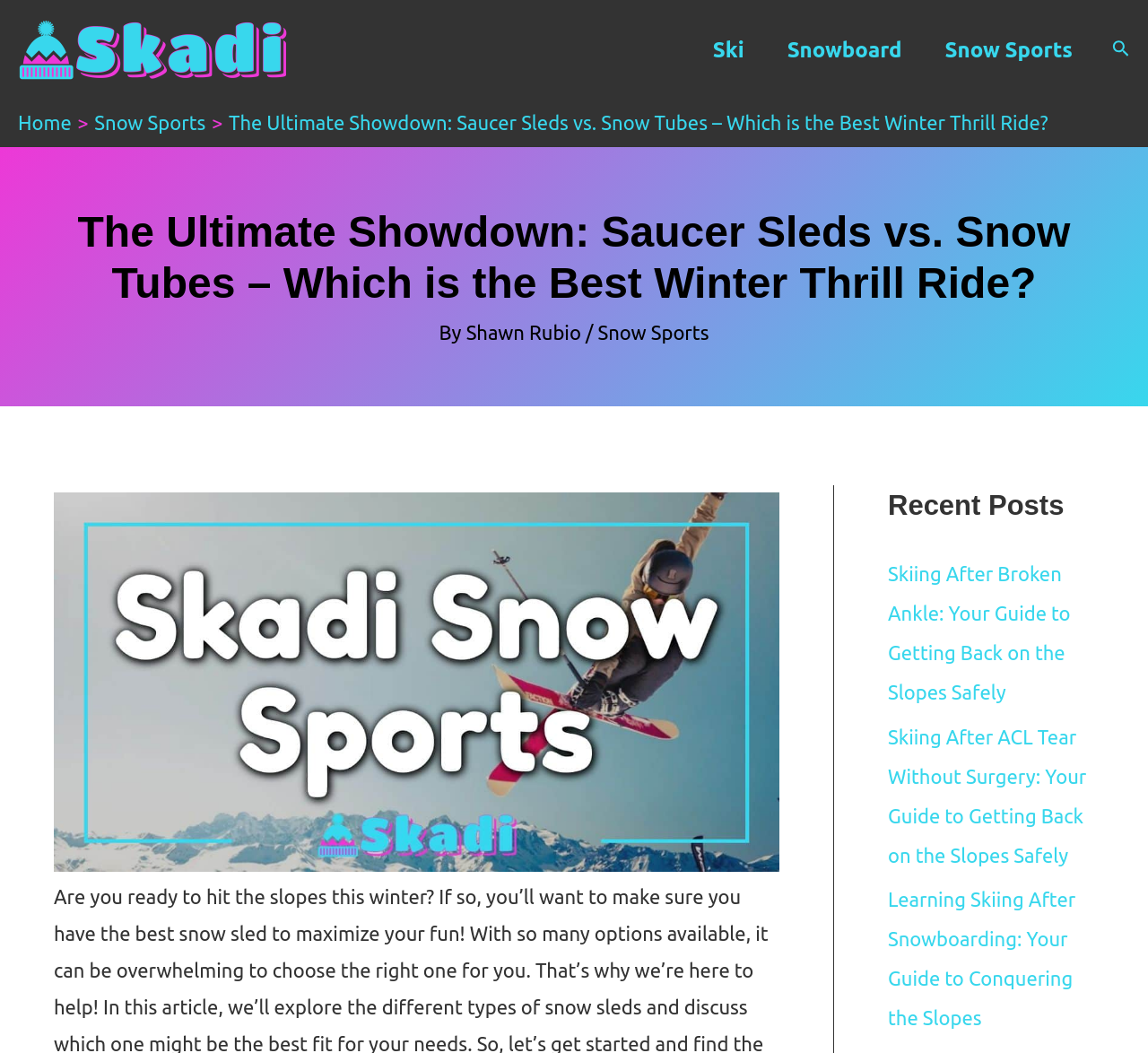Locate the bounding box coordinates of the element that should be clicked to fulfill the instruction: "Click the Skadi Snow Sports logo".

[0.016, 0.035, 0.25, 0.056]